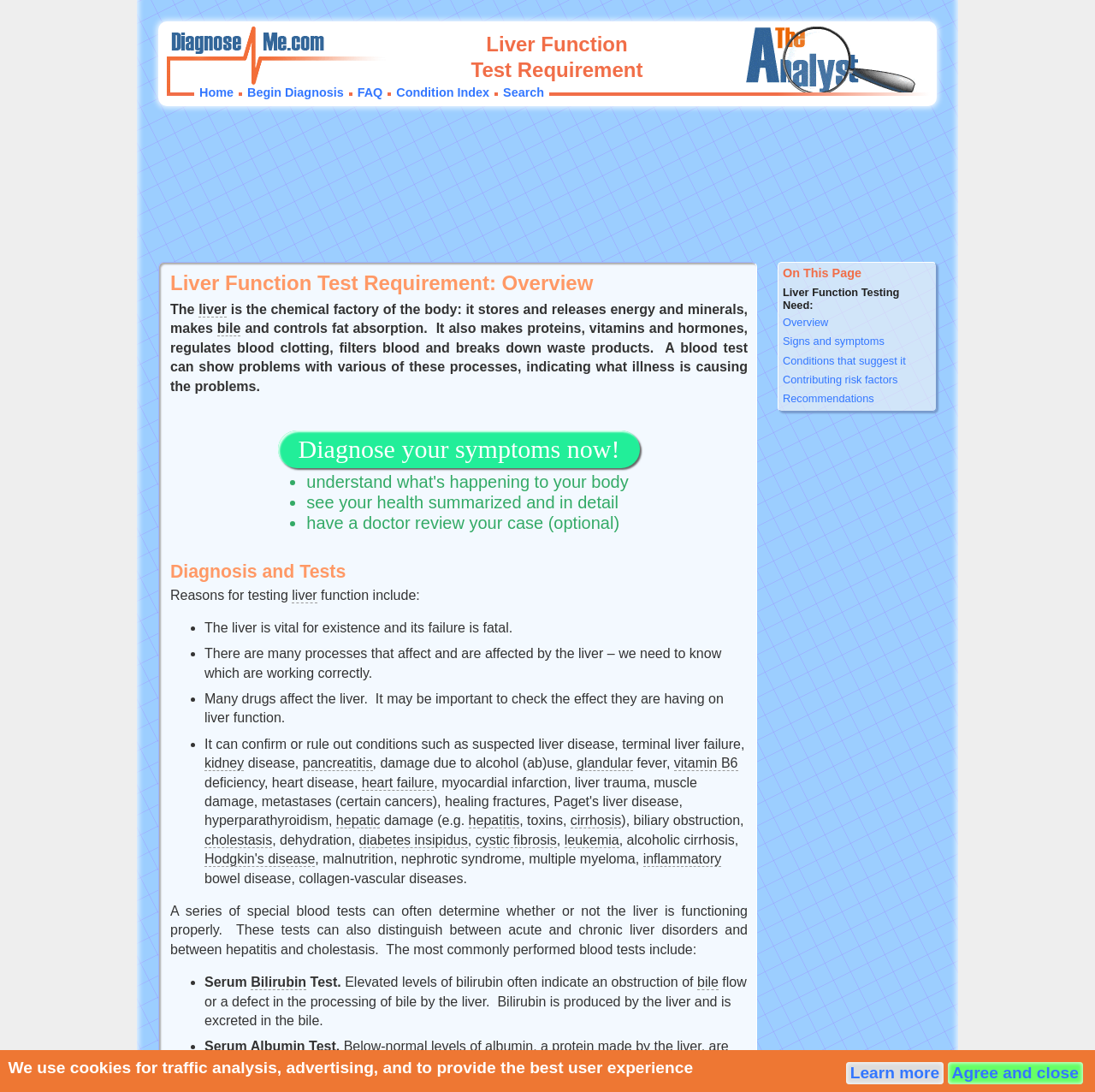What can a blood test show about liver function?
Can you provide a detailed and comprehensive answer to the question?

A blood test can show problems with various processes of liver function, indicating what illness is causing the problems, as stated in the webpage.